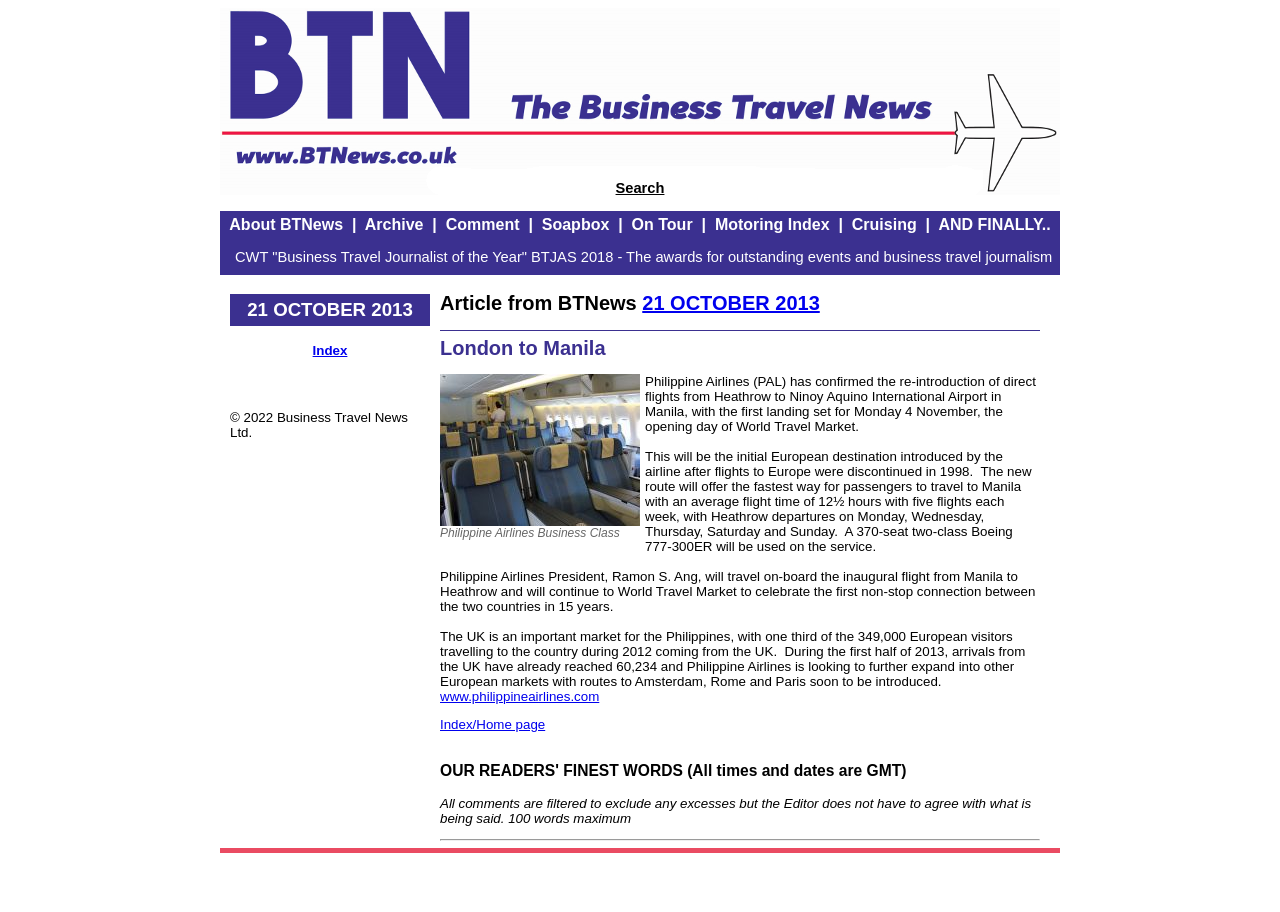Identify the bounding box coordinates for the region of the element that should be clicked to carry out the instruction: "Read about Philippine Airlines Business Class". The bounding box coordinates should be four float numbers between 0 and 1, i.e., [left, top, right, bottom].

[0.344, 0.576, 0.484, 0.592]